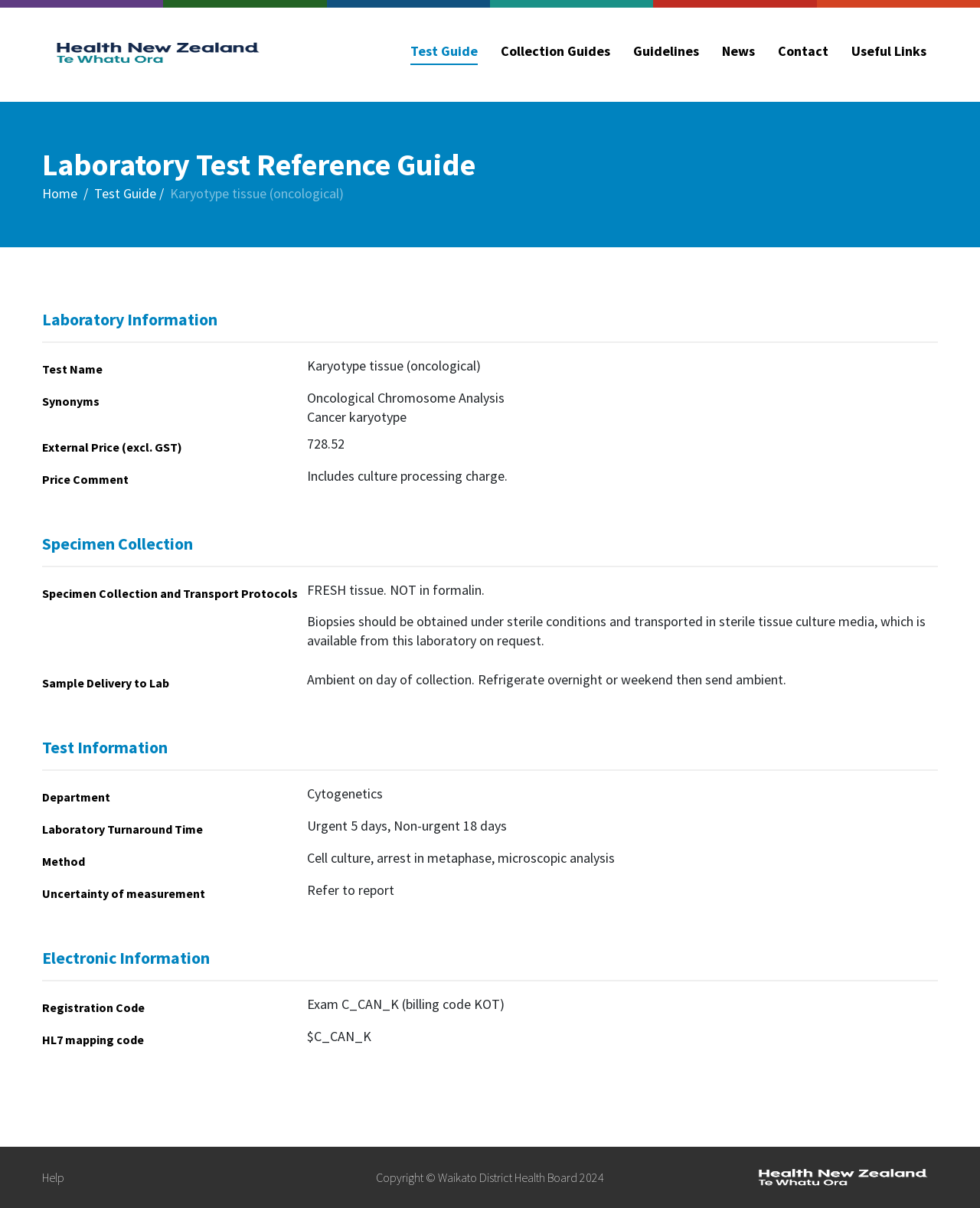What is the department responsible for this test?
Using the image as a reference, give a one-word or short phrase answer.

Cytogenetics